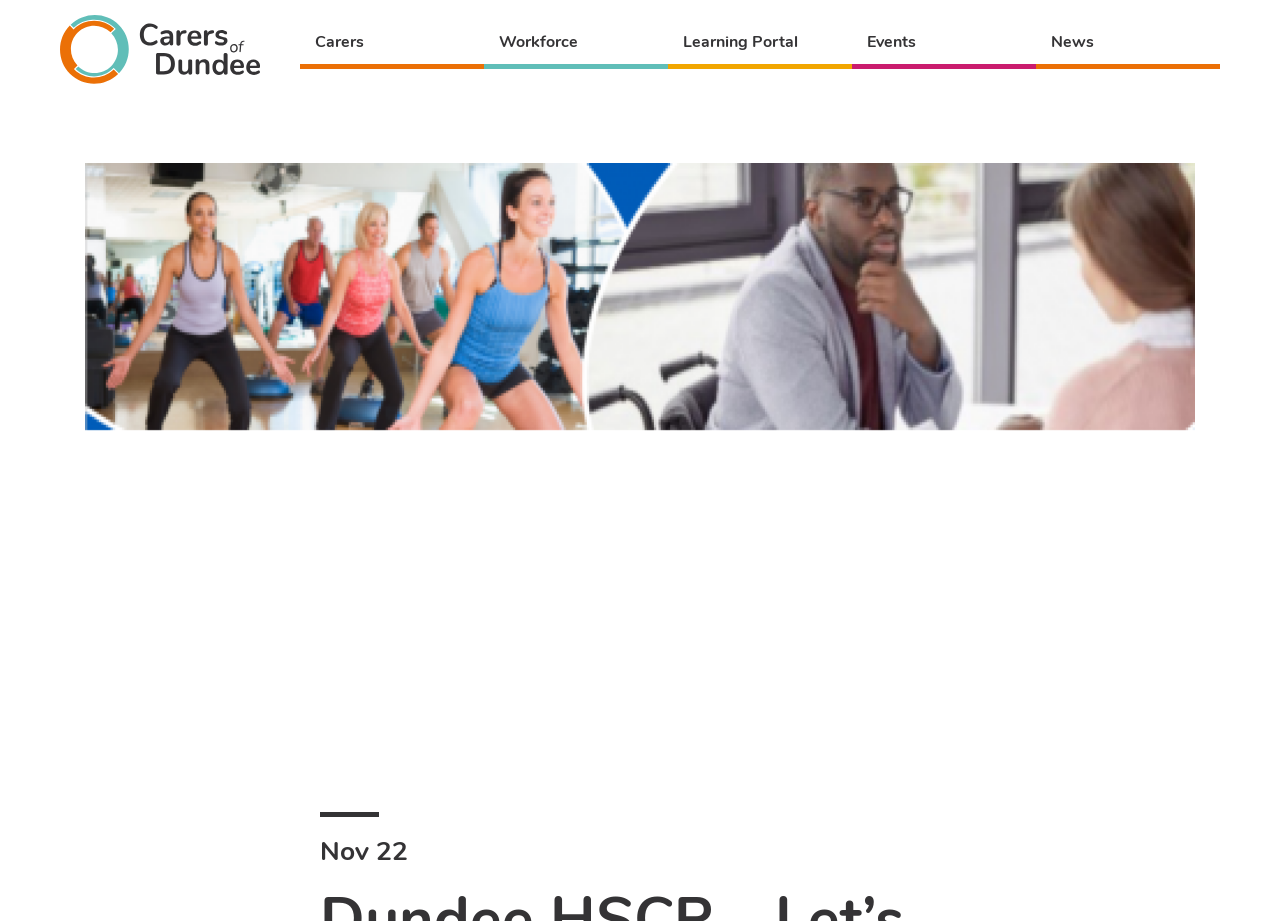Identify the bounding box for the UI element that is described as follows: "Learning Portal".

[0.522, 0.016, 0.666, 0.075]